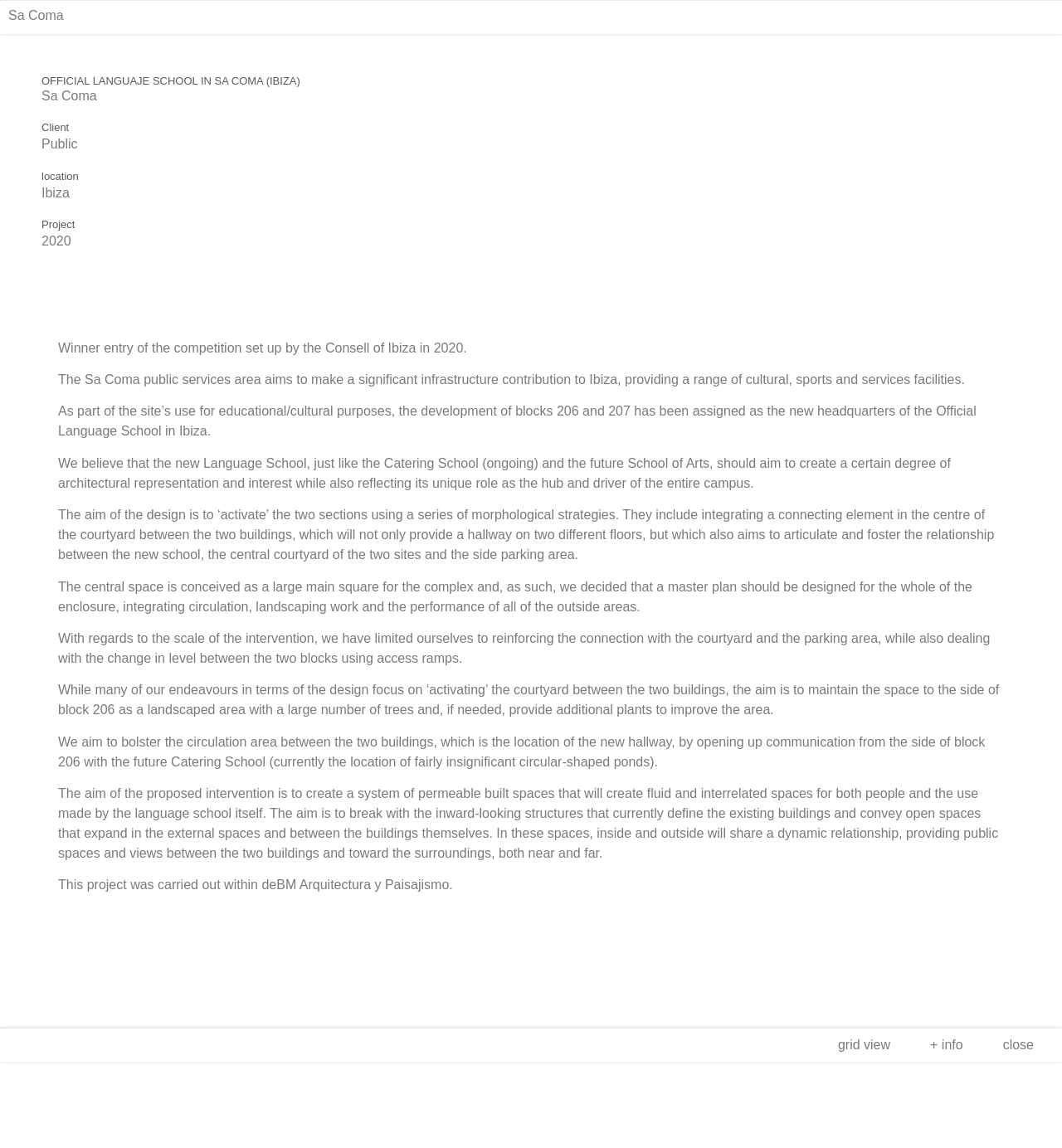What is the aim of the design of the Sa Coma public services area?
Kindly offer a comprehensive and detailed response to the question.

The design of the Sa Coma public services area aims to 'activate' the two sections using a series of morphological strategies, including integrating a connecting element in the centre of the courtyard between the two buildings.